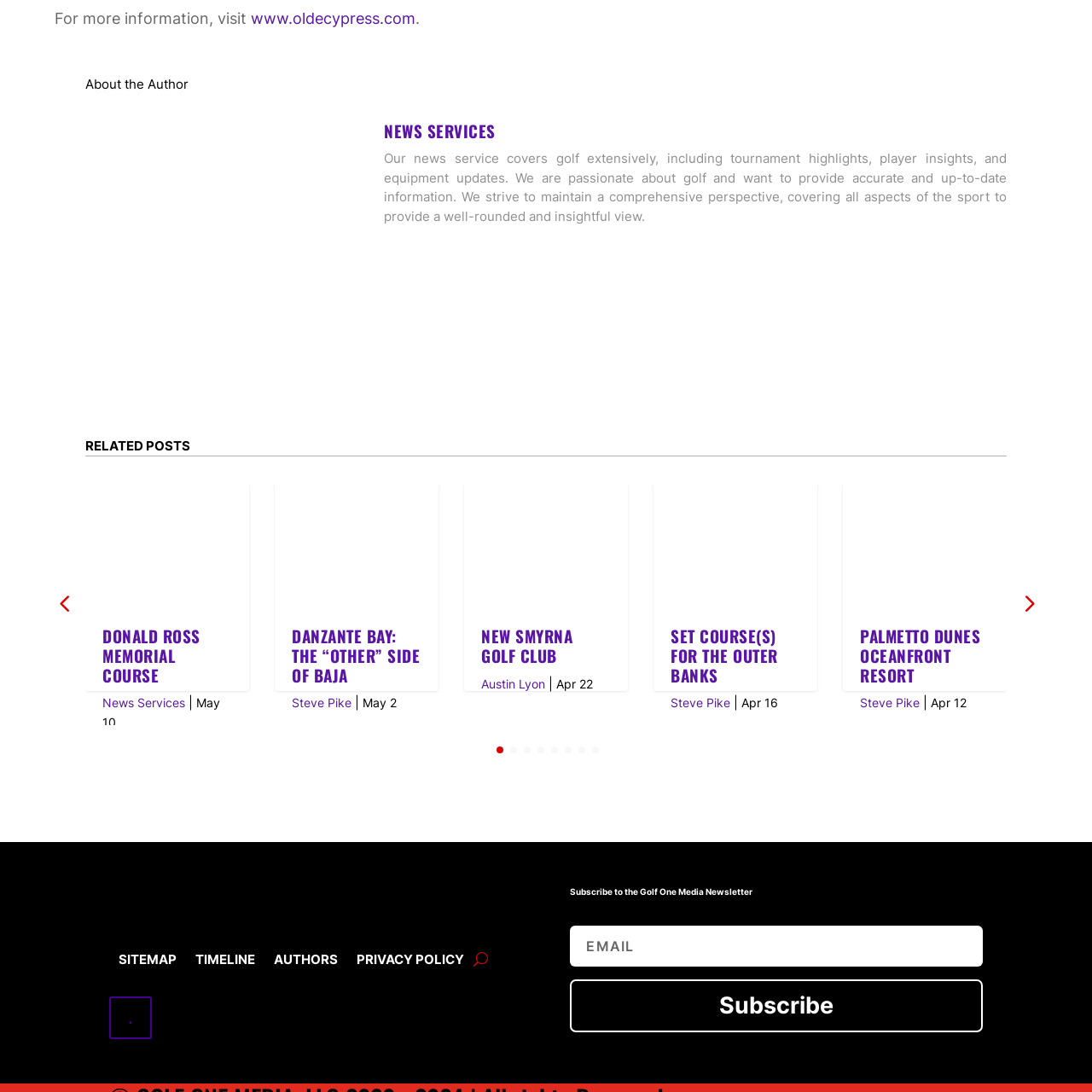What does the course offer players?
Focus on the image highlighted within the red borders and answer with a single word or short phrase derived from the image.

Challenge and scenic views